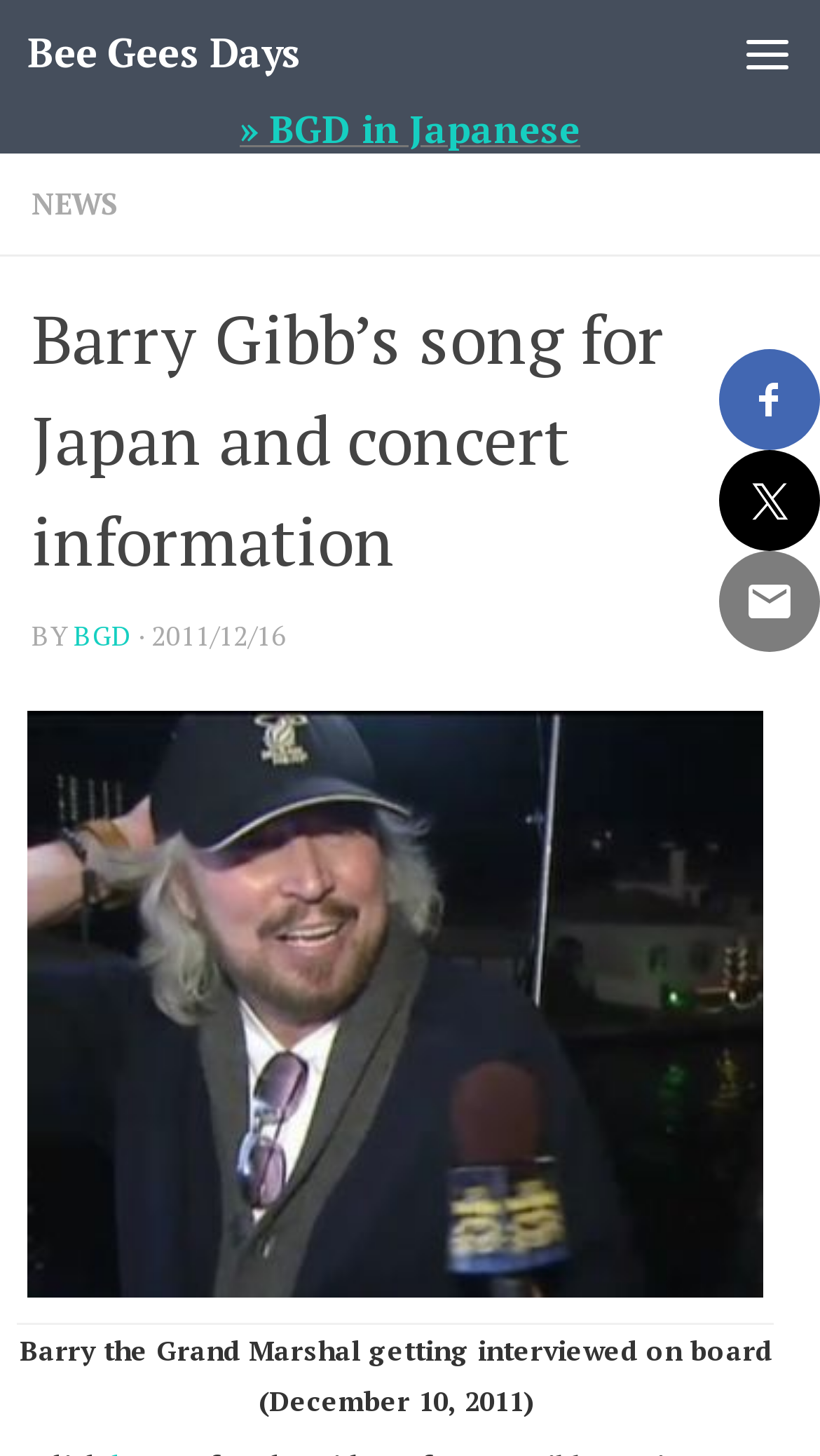Please identify the bounding box coordinates of the element's region that I should click in order to complete the following instruction: "Open the menu". The bounding box coordinates consist of four float numbers between 0 and 1, i.e., [left, top, right, bottom].

[0.872, 0.0, 1.0, 0.072]